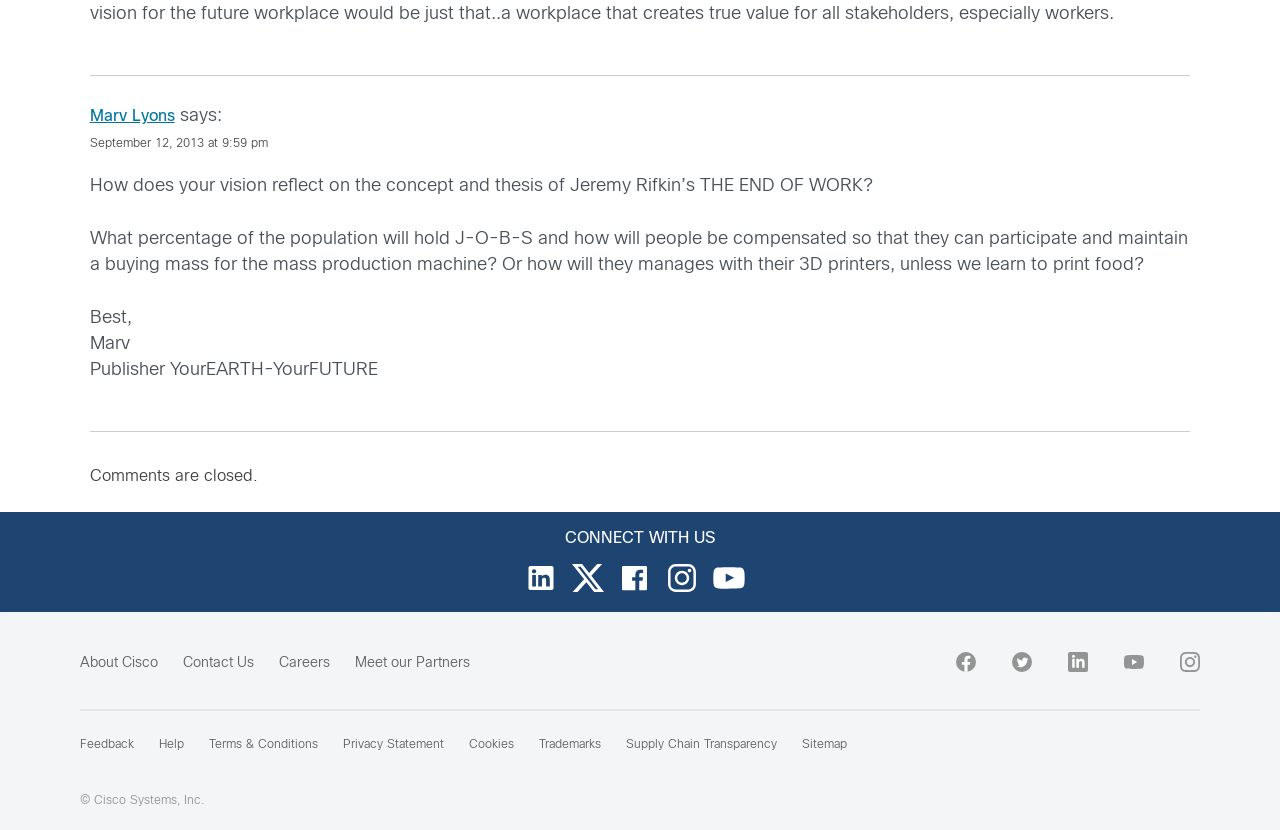Please locate the bounding box coordinates of the element that should be clicked to complete the given instruction: "Explore TRANSIT JUSTICE".

None